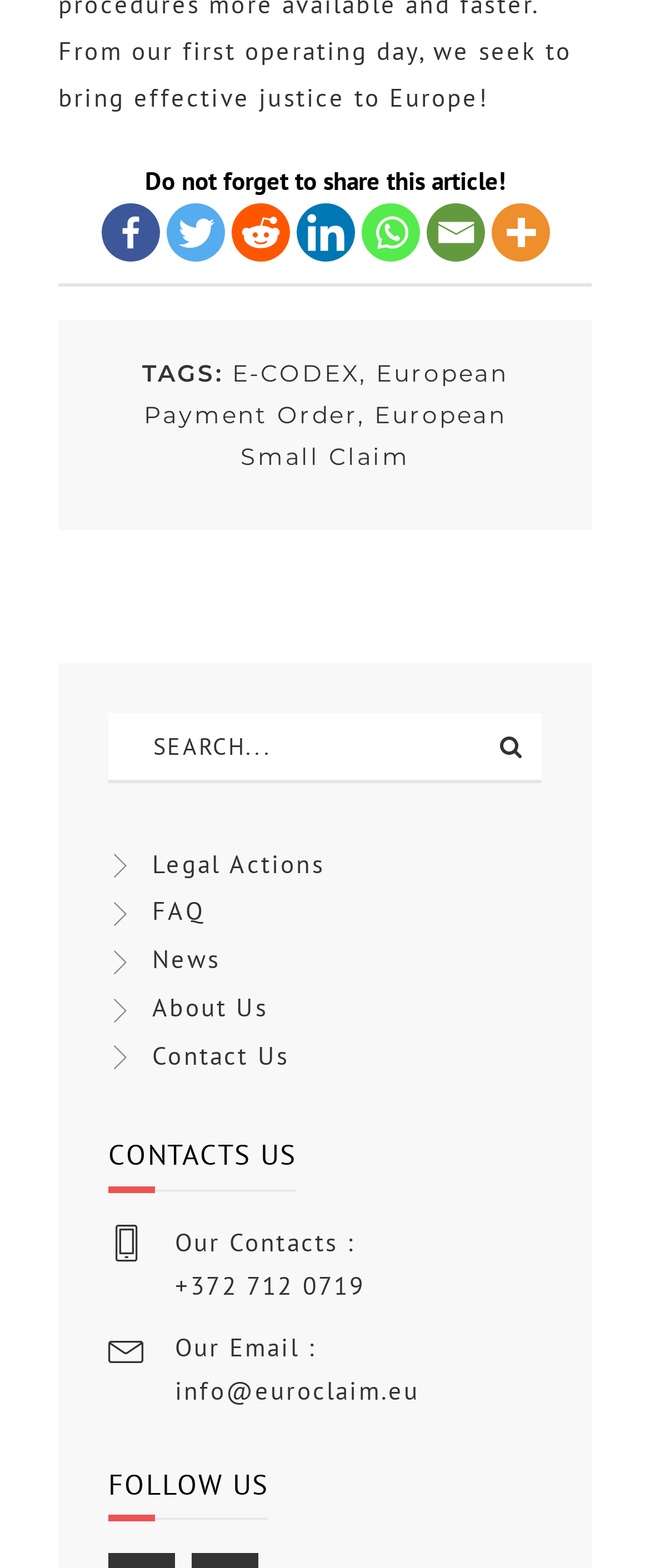Please identify the bounding box coordinates of the area that needs to be clicked to fulfill the following instruction: "Contact us via phone."

[0.269, 0.81, 0.562, 0.83]